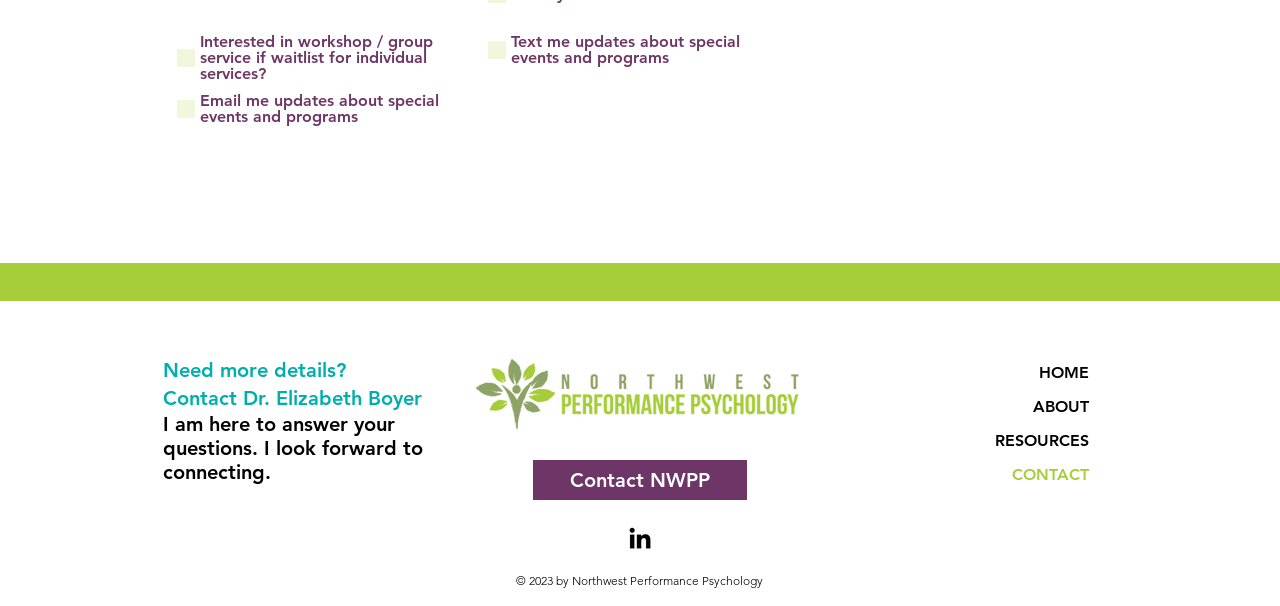Please locate the UI element described by "aria-label="Black LinkedIn Icon"" and provide its bounding box coordinates.

[0.488, 0.862, 0.512, 0.912]